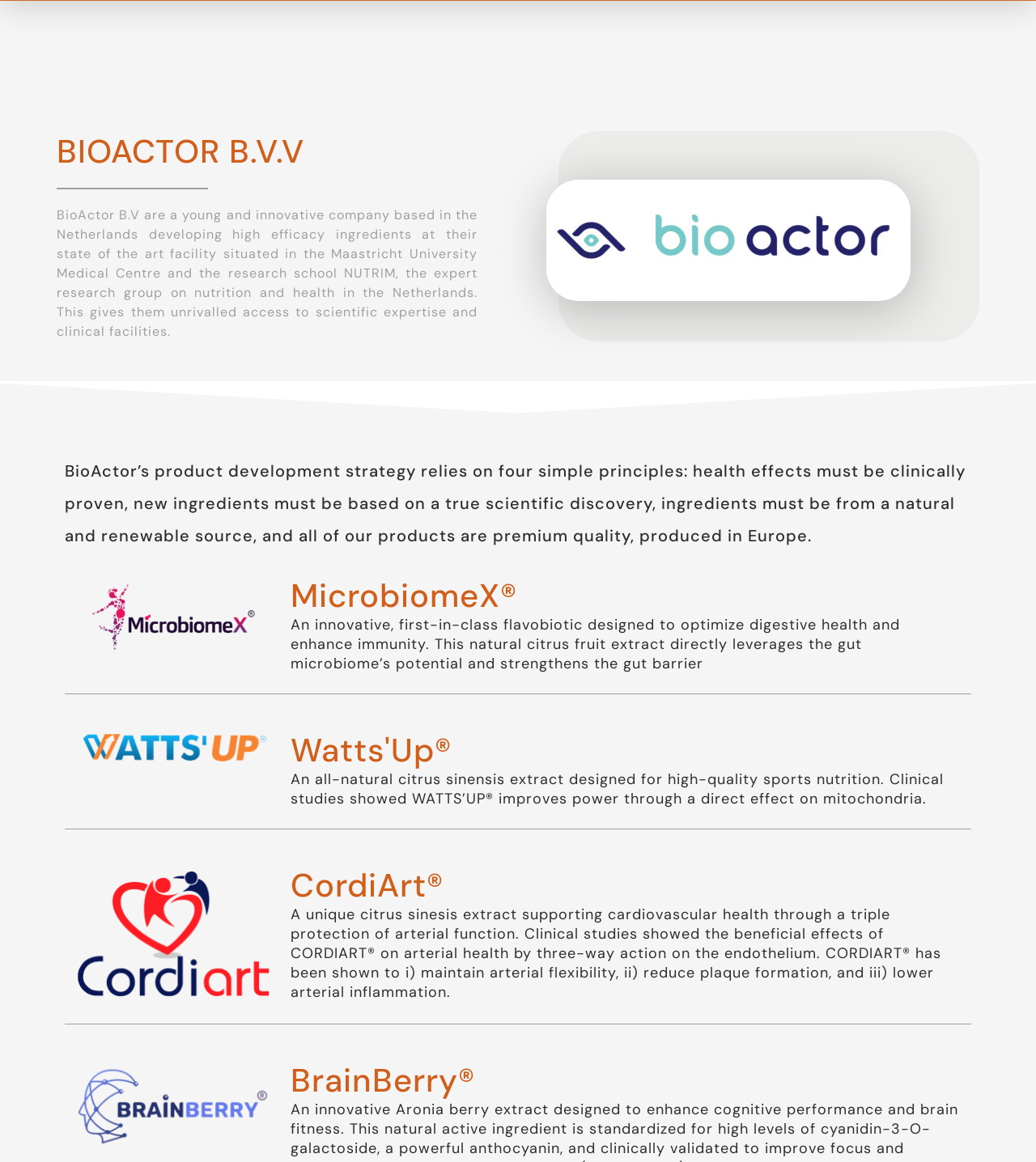Describe the entire webpage, focusing on both content and design.

The webpage is about BioActor B.V, a company that develops high-efficacy ingredients. At the top, there is a navigation menu with links to "Home", "About", "Services", "Products", "Suppliers", and "Contact Us". The menu is followed by a LinkedIn icon.

Below the navigation menu, there is a heading that reads "BIOACTOR B.V." in a prominent font. Underneath, there is a paragraph of text that describes the company, mentioning its location, state-of-the-art facility, and access to scientific expertise.

Further down, there is a heading that outlines the company's product development strategy, which is based on four principles: clinically proven health effects, scientific discovery, natural and renewable sources, and premium quality.

The page then showcases four products: MicrobiomeX®, Watts'Up®, CordiArt®, and BrainBerry®. Each product has a heading, a brief description, and an accompanying image. The products are arranged in a vertical column, with the images aligned to the left and the text to the right. The descriptions provide information about the benefits and features of each product, including their effects on digestive health, sports nutrition, cardiovascular health, and brain function.